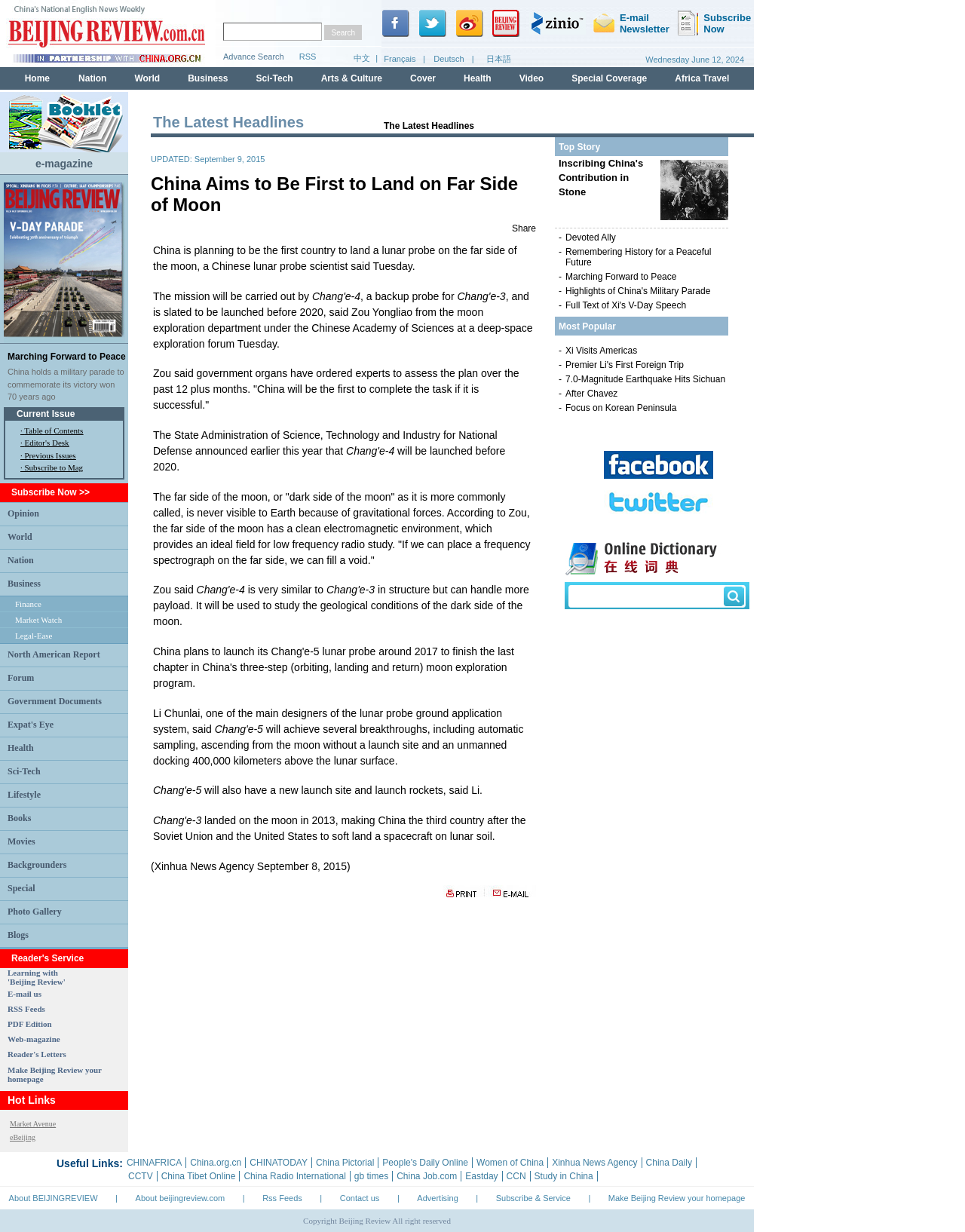Locate the bounding box coordinates of the clickable region necessary to complete the following instruction: "Click on e-magazine". Provide the coordinates in the format of four float numbers between 0 and 1, i.e., [left, top, right, bottom].

[0.037, 0.128, 0.096, 0.137]